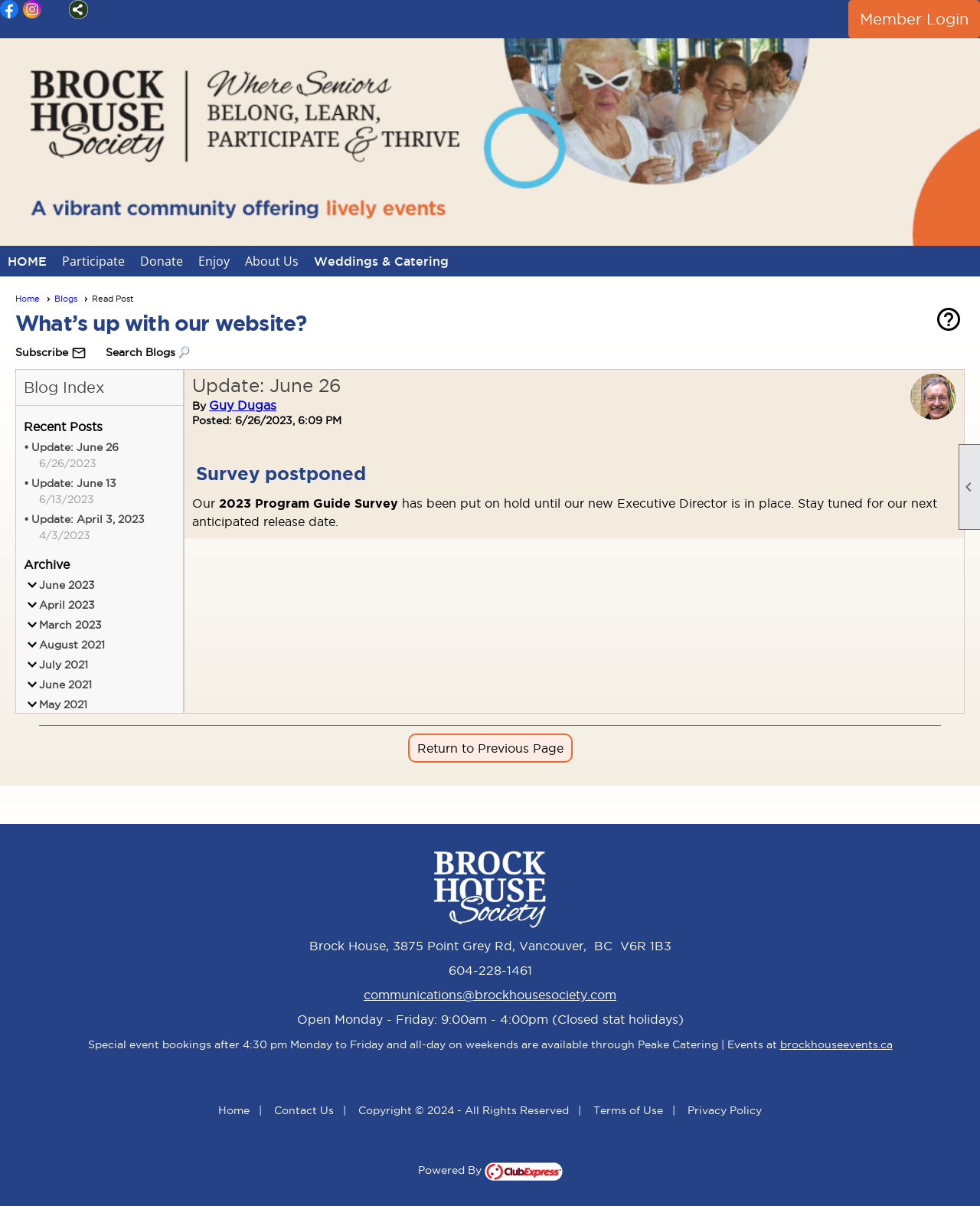Please mark the bounding box coordinates of the area that should be clicked to carry out the instruction: "Visit us on Facebook".

[0.0, 0.0, 0.02, 0.016]